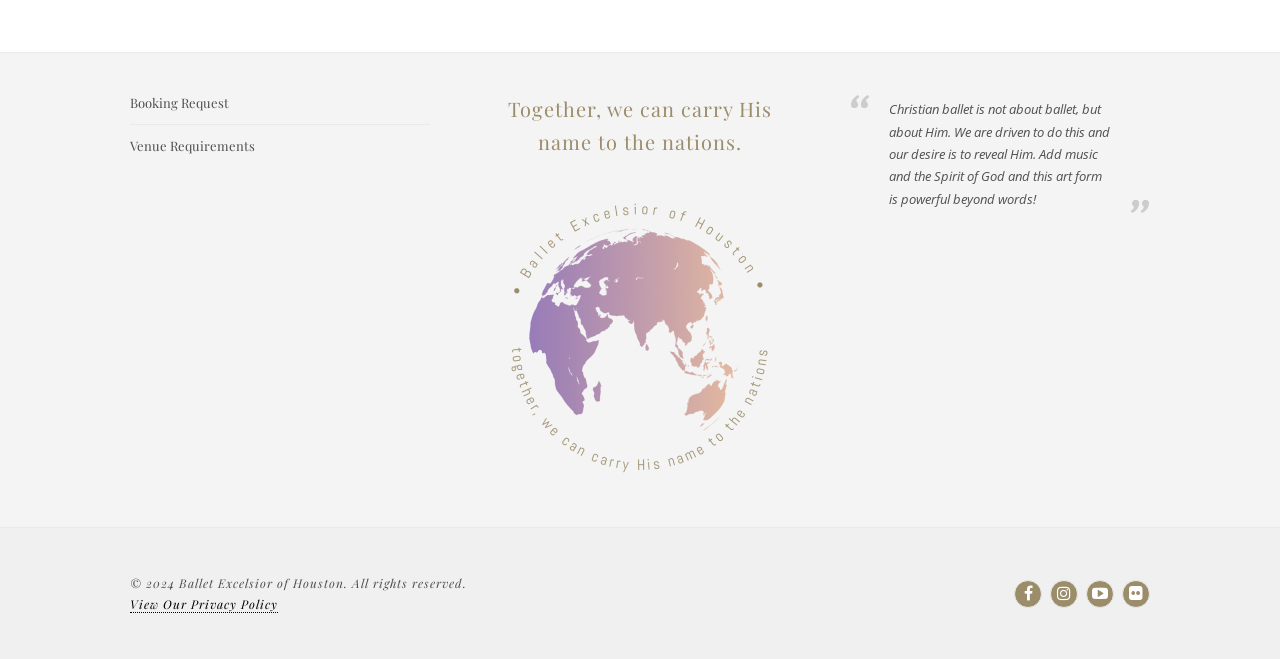What is the name of the organization?
Answer the question based on the image using a single word or a brief phrase.

Ballet Excelsior of Houston